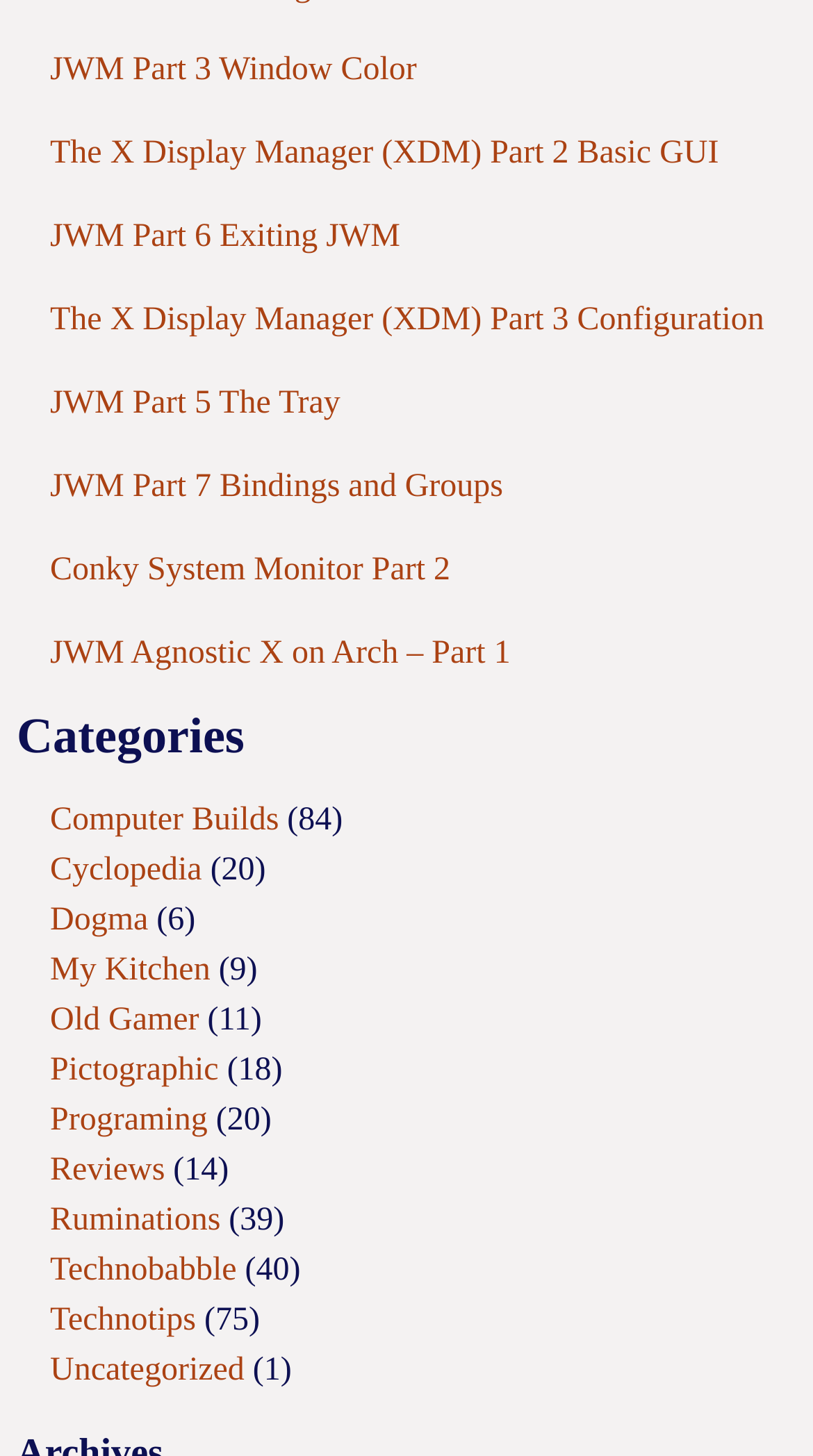Can you determine the bounding box coordinates of the area that needs to be clicked to fulfill the following instruction: "check out Ruminations"?

[0.062, 0.825, 0.271, 0.85]